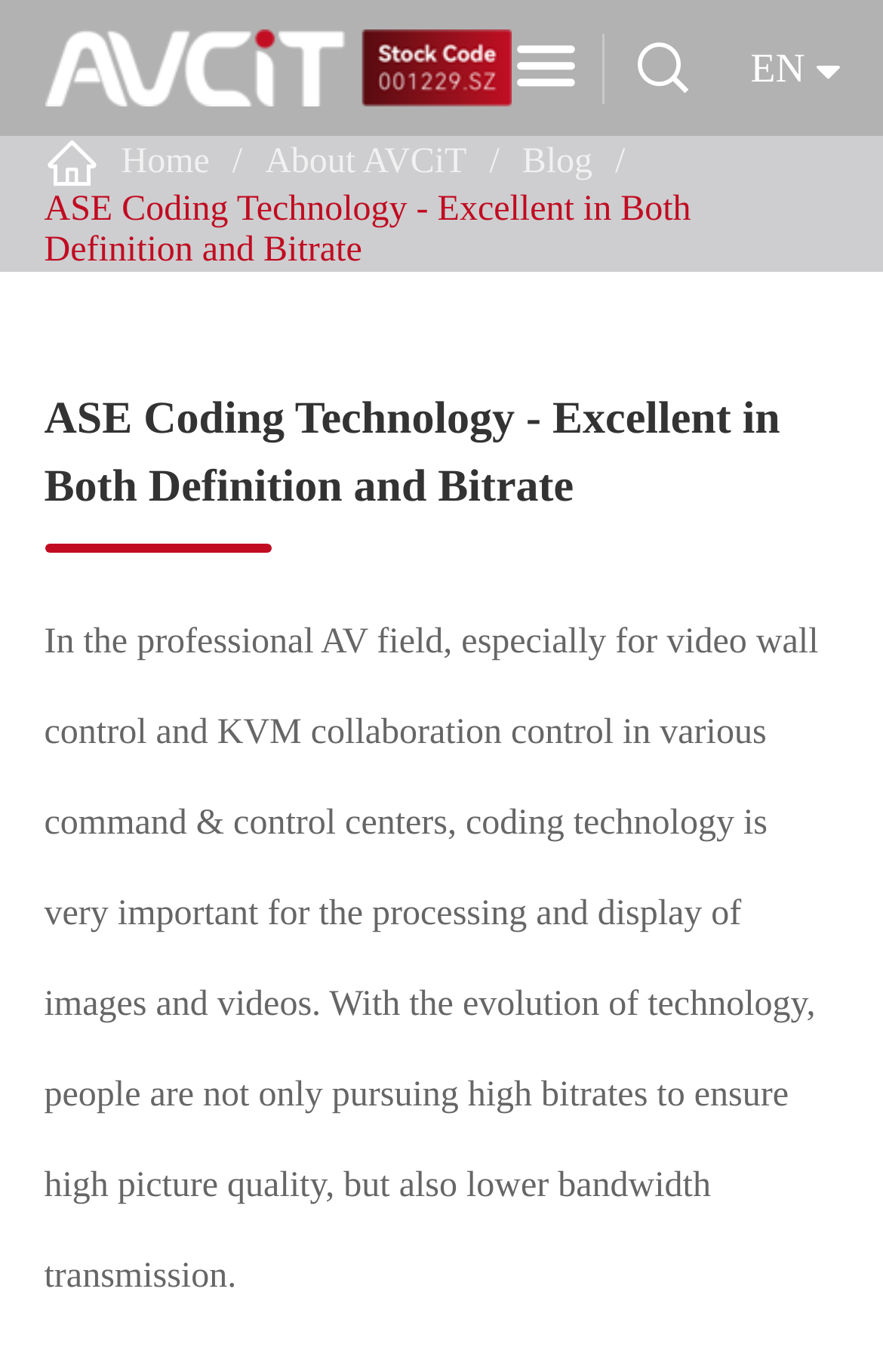What is the purpose of coding technology?
Provide an in-depth and detailed explanation in response to the question.

According to the text on the webpage, coding technology is important for the processing and display of images and videos in the professional AV field, especially for video wall control and KVM collaboration control in various command & control centers.